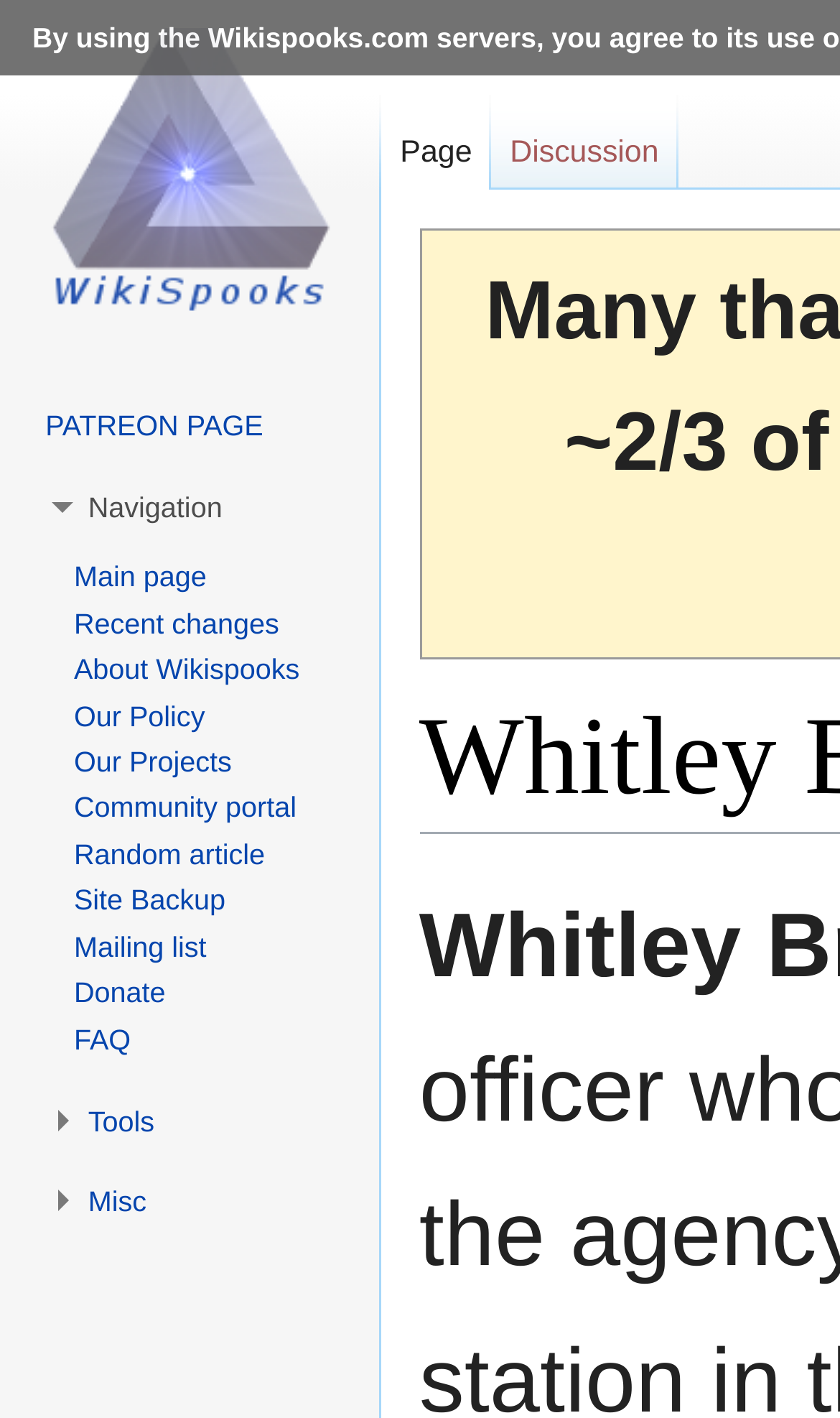Could you specify the bounding box coordinates for the clickable section to complete the following instruction: "Contact the company"?

None